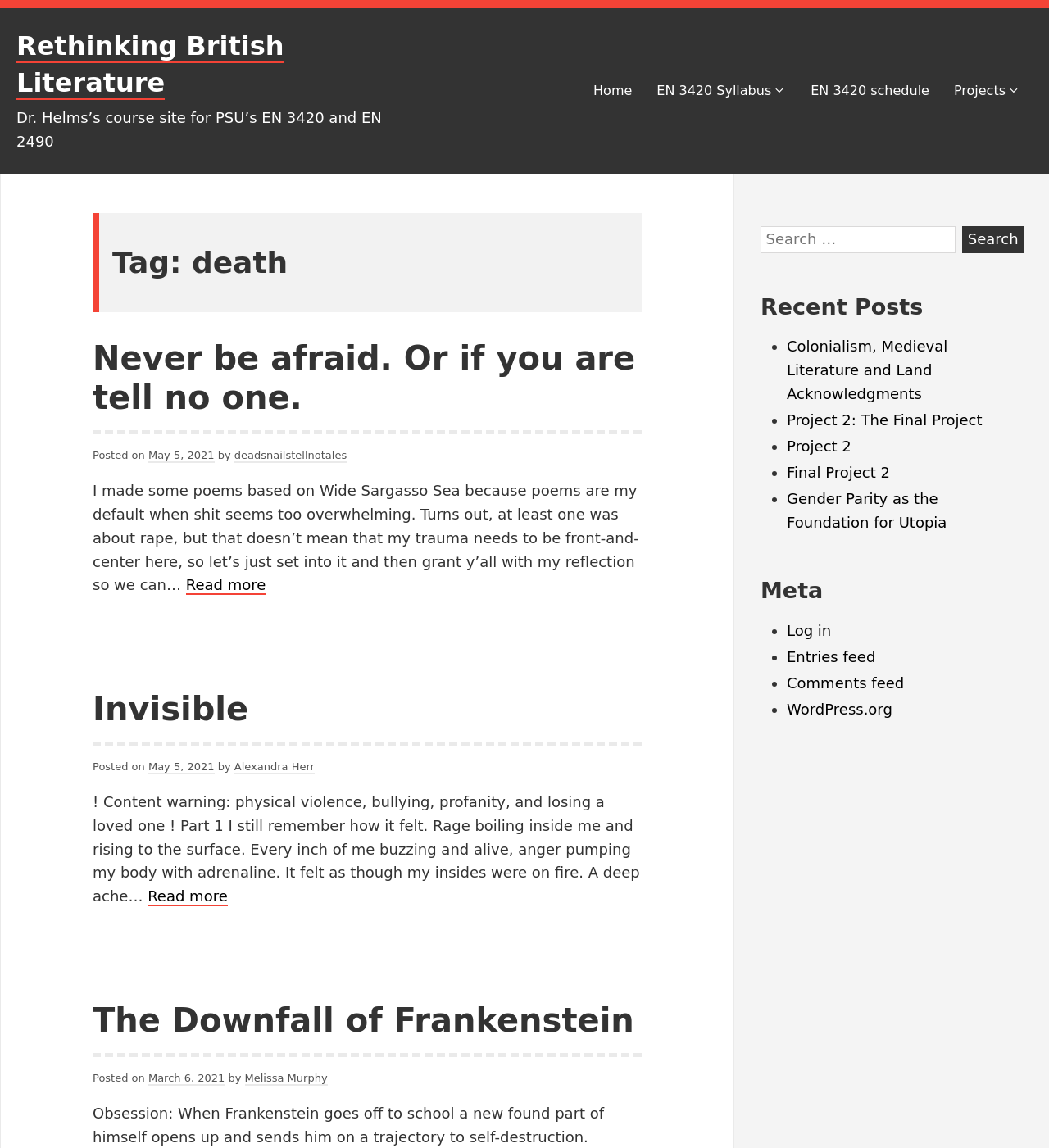What is the purpose of the search box?
Based on the image content, provide your answer in one word or a short phrase.

To search the site